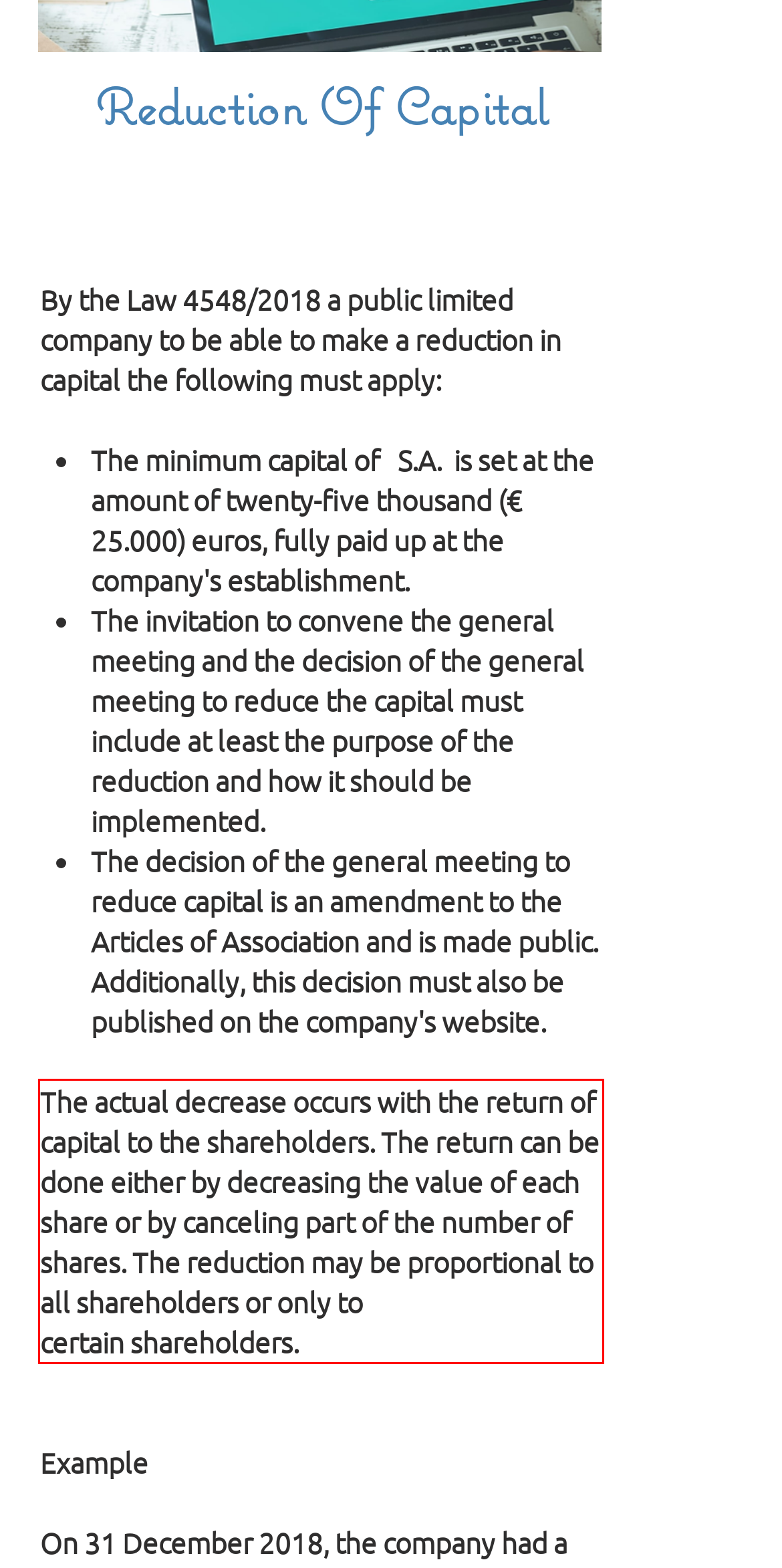You are given a screenshot showing a webpage with a red bounding box. Perform OCR to capture the text within the red bounding box.

The actual decrease occurs with the return of capital to the shareholders. The return can be done either by decreasing the value of each share or by canceling part of the number of shares. The reduction may be proportional to all shareholders or only to certain shareholders.